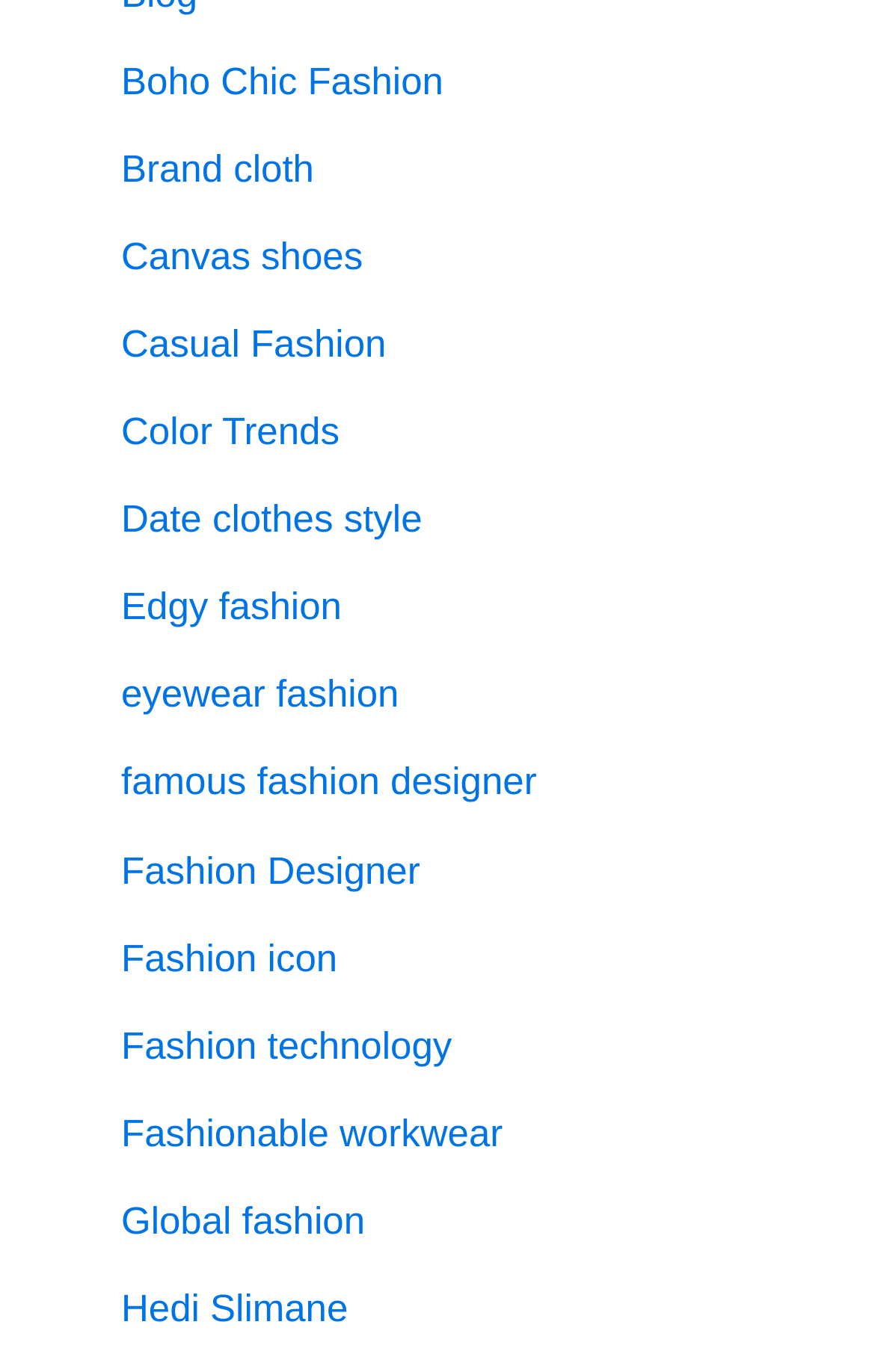Determine the bounding box coordinates of the clickable area required to perform the following instruction: "Explore Casual Fashion". The coordinates should be represented as four float numbers between 0 and 1: [left, top, right, bottom].

[0.138, 0.235, 0.441, 0.266]